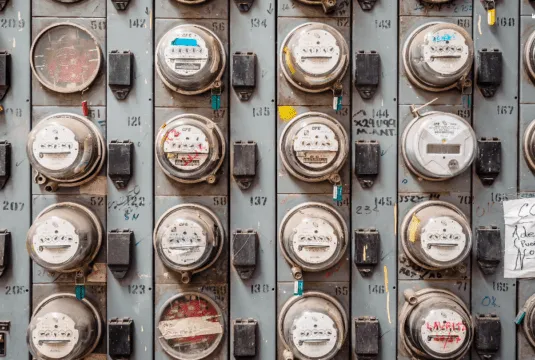What is indicated by the faded and worn labels?
Please ensure your answer is as detailed and informative as possible.

The faded and worn labels on the meters, some with handwritten notes, indicate previous meter readings or maintenance information, providing a record of the meter's history and usage.